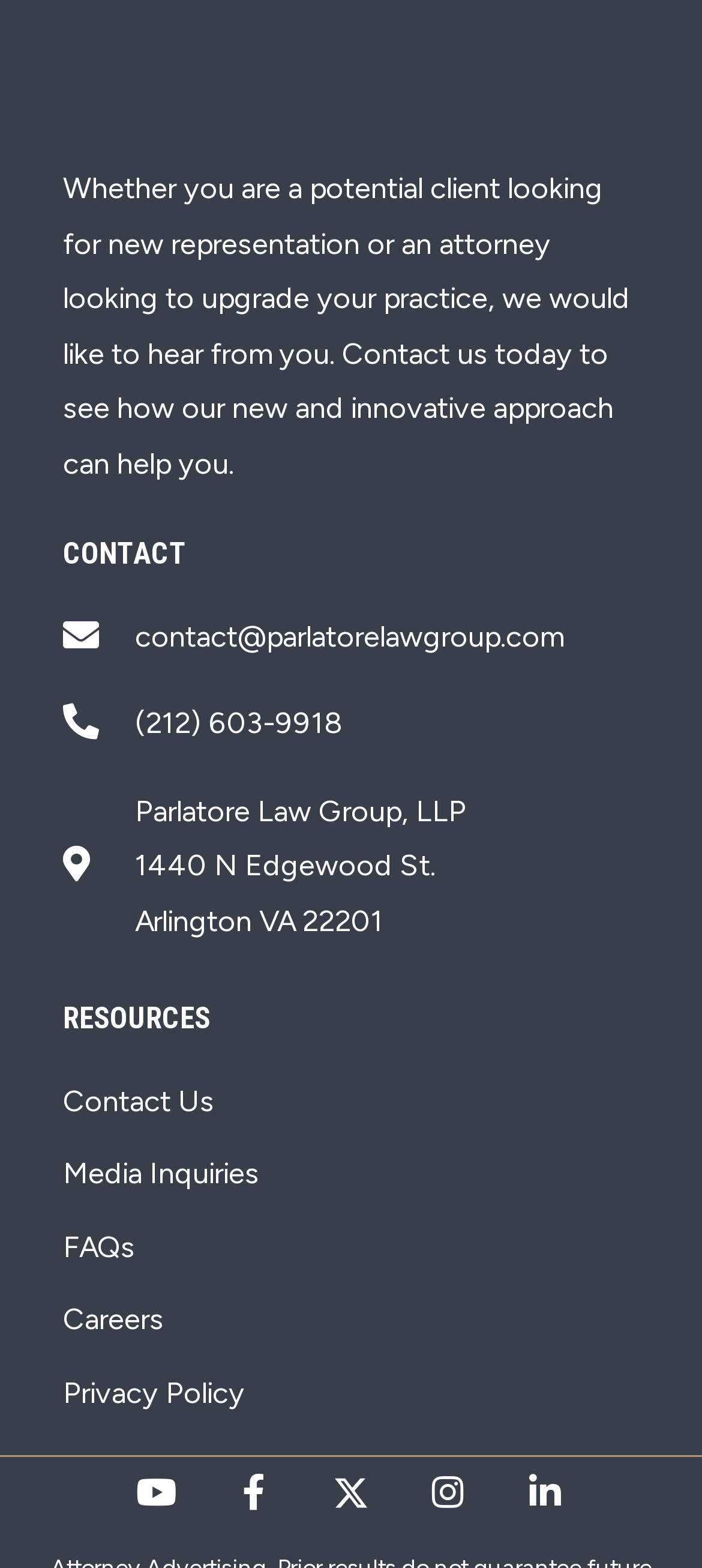What is the name of the law group?
Answer the question with a detailed explanation, including all necessary information.

The name of the law group can be found in the 'CONTACT' section, which is located at the top of the webpage. It is mentioned in the static text and also in the address listed as 'Parlatore Law Group, LLP'.